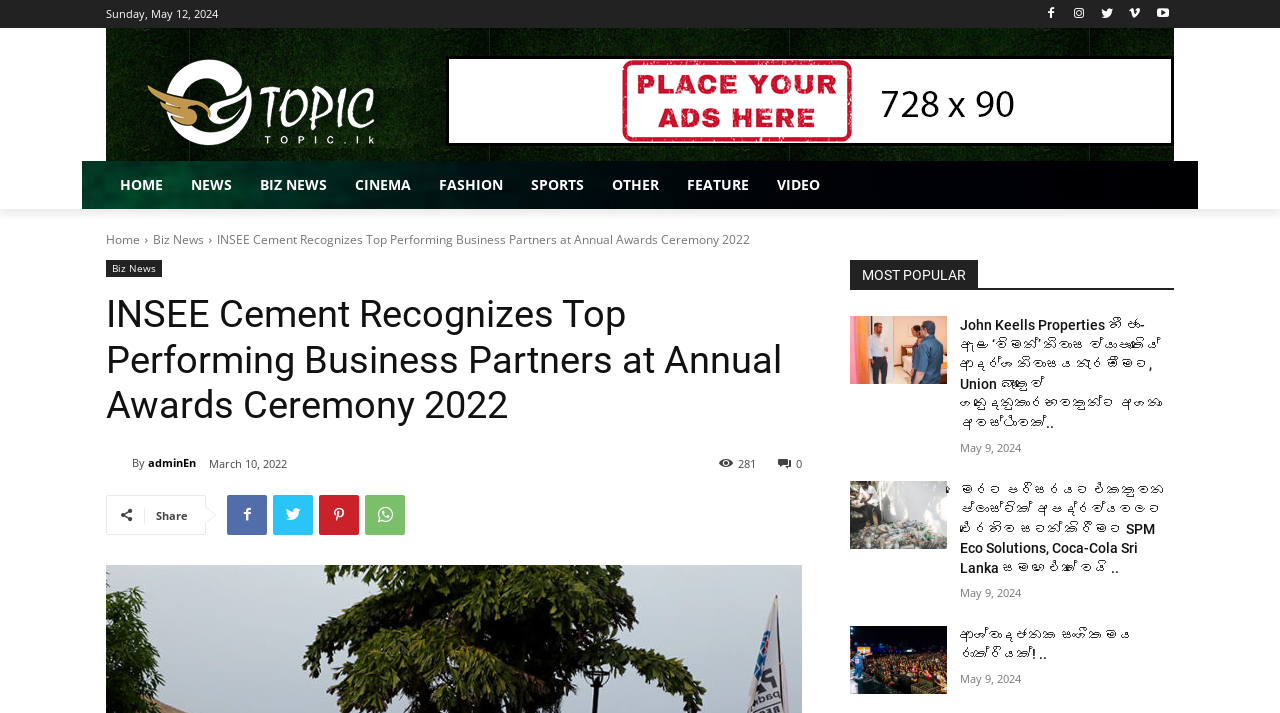What is the date of the latest news?
Provide a one-word or short-phrase answer based on the image.

May 9, 2024